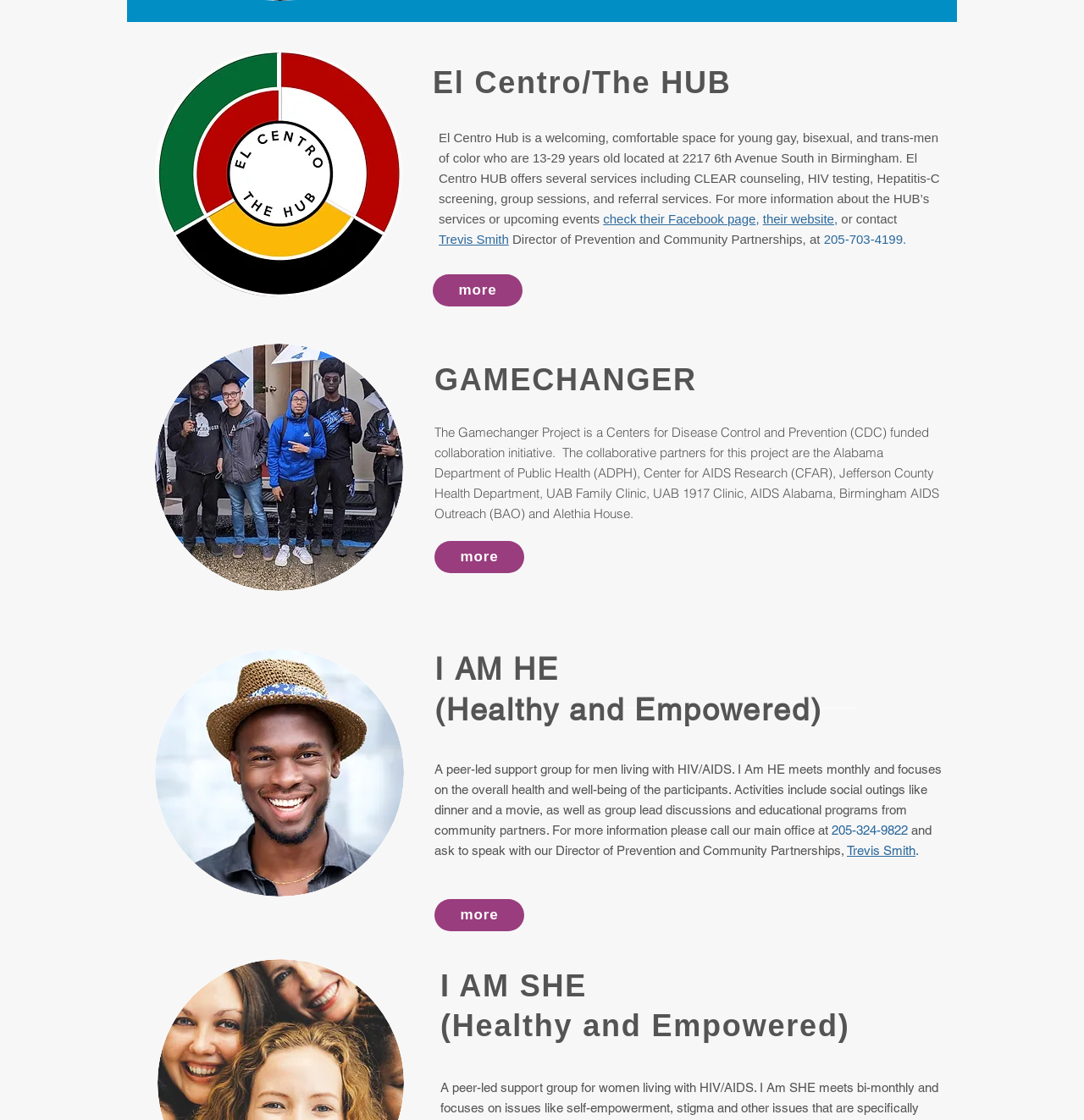Give the bounding box coordinates for the element described as: "Contact Us".

None